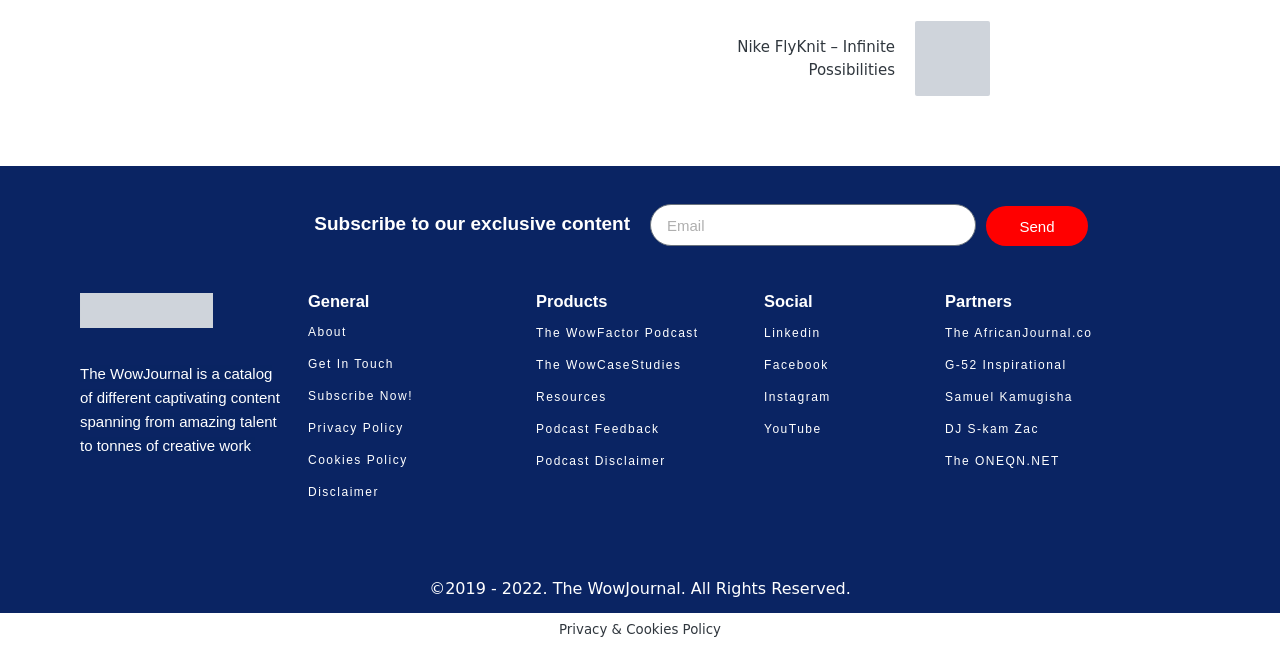Give a short answer to this question using one word or a phrase:
How many social media platforms are listed?

4